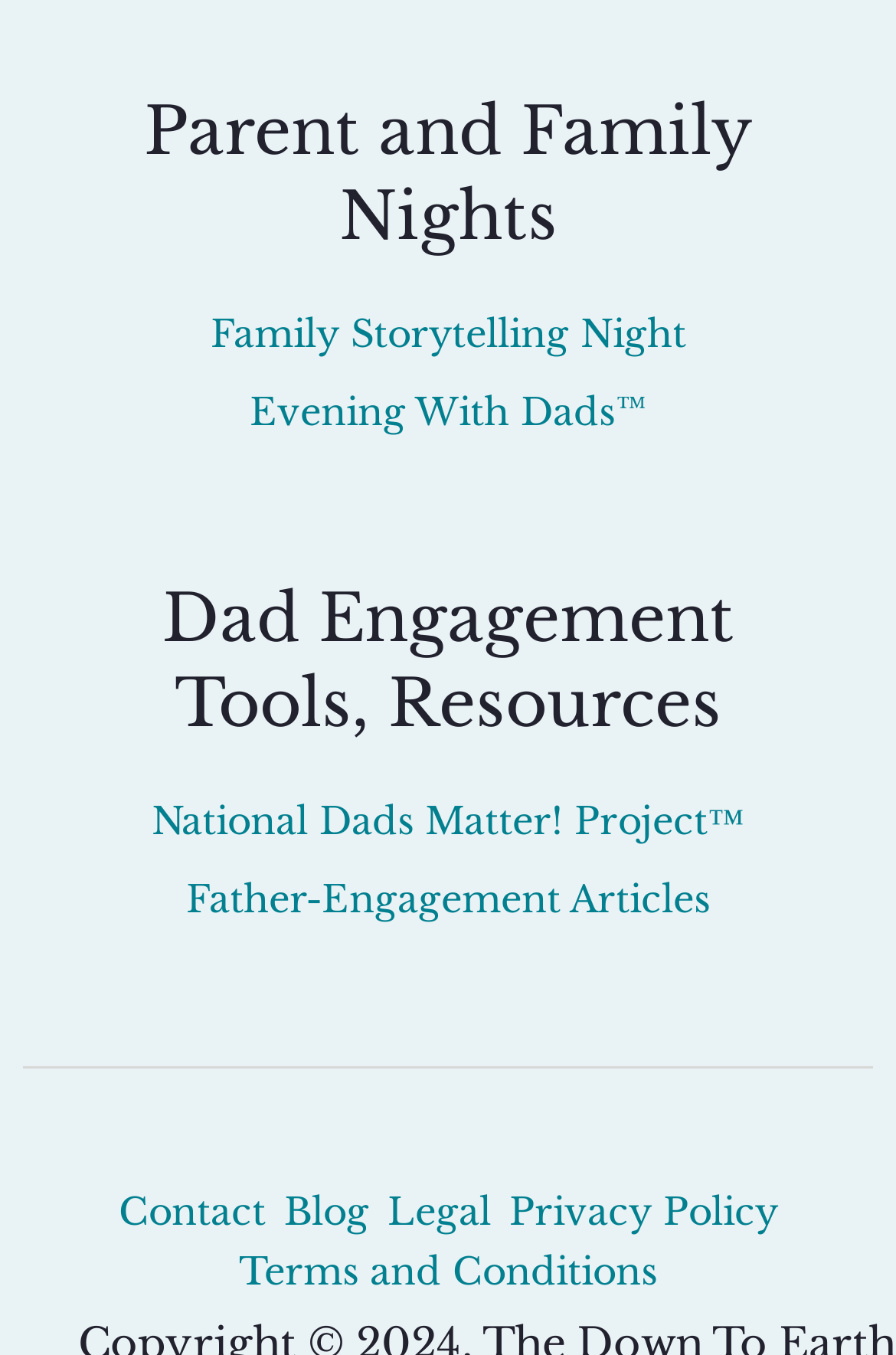What is the first event listed under Parent and Family Nights?
Please provide a single word or phrase as the answer based on the screenshot.

Family Storytelling Night